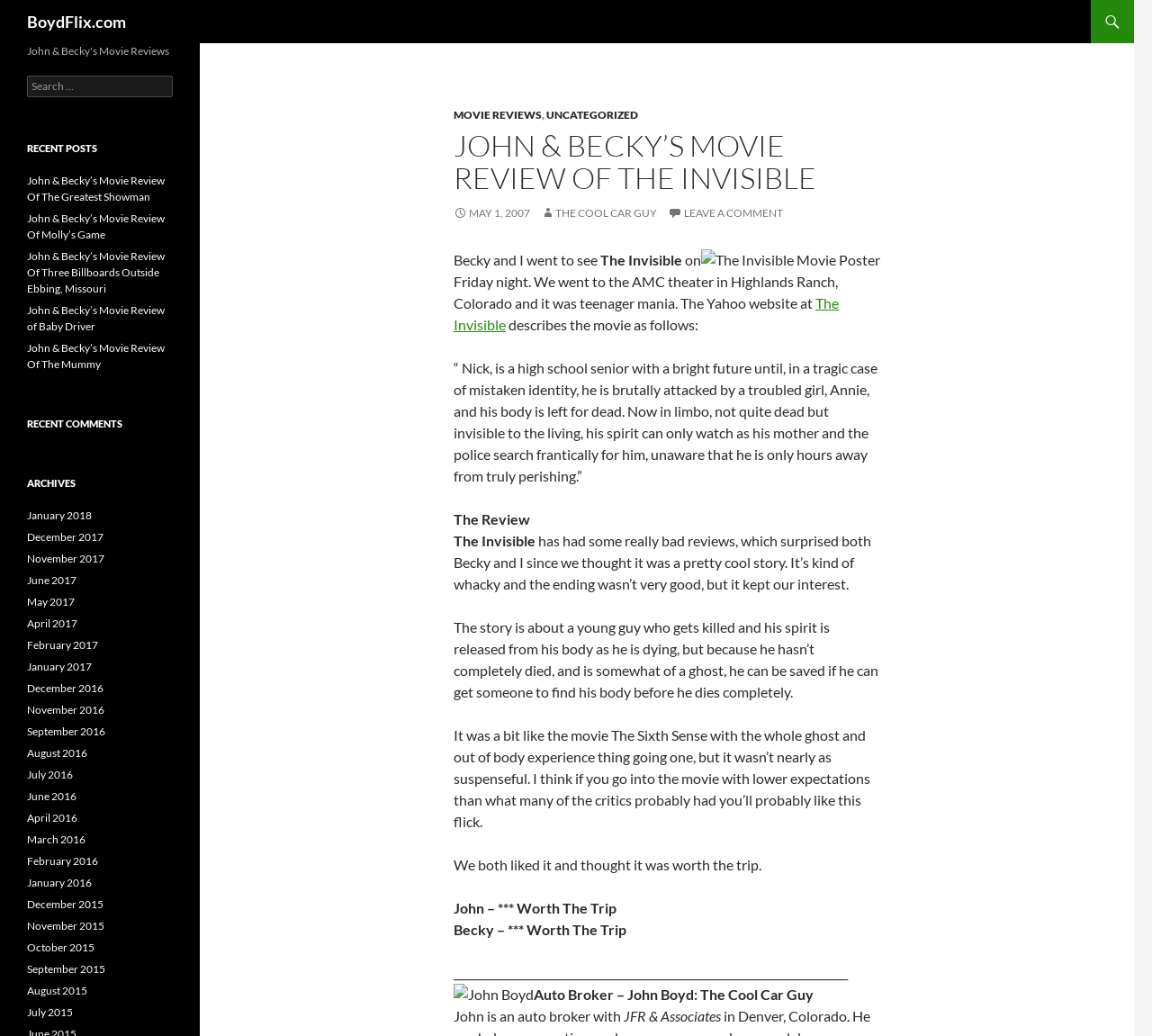Locate the bounding box coordinates of the clickable element to fulfill the following instruction: "Search for a movie". Provide the coordinates as four float numbers between 0 and 1 in the format [left, top, right, bottom].

[0.023, 0.073, 0.15, 0.094]